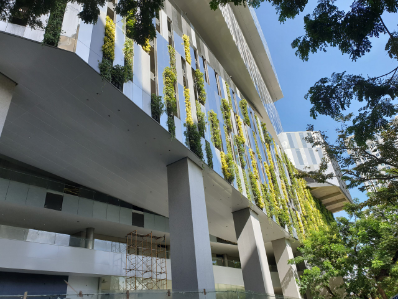Generate a detailed caption that encompasses all aspects of the image.

The image showcases a modern architectural structure characterized by its sleek, reflective surfaces and biophilic design elements. The building features vertical gardens adorned with lush greenery that climb along its facade, creating a vibrant contrast against the polished glass. This integration of nature into urban architecture highlights a commitment to sustainability and environmental harmony. The lower section of the building, supported by robust concrete pillars, provides a sense of stability and modernity. Surrounding trees further enhance the natural aesthetic, framing the building against a clear blue sky, indicative of a well-planned urban environment that prioritizes both functionality and ecological awareness.